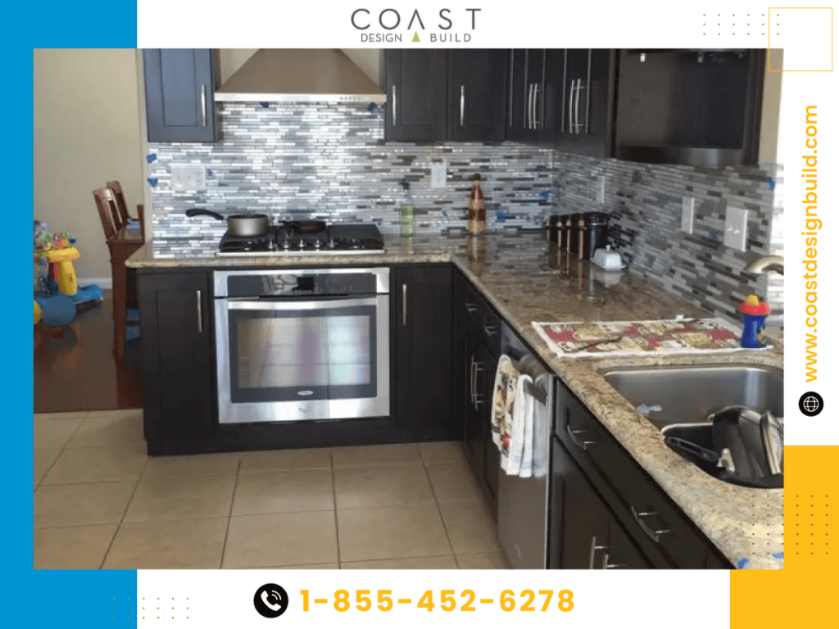Break down the image and describe every detail you can observe.

This image showcases a modern kitchen designed by Coast Design Build, emphasizing a blend of functionality and aesthetics. The focal point is a sleek gas stove, topped with a gleaming stainless steel hood, situated beneath a stylish backsplash of mosaic tiles that provide a contemporary flair. The countertops are made of speckled granite, offering ample space for culinary activities. 

A stainless steel oven is visible, indicating a well-equipped cooking area. The cabinetry features dark wood with modern hardware, contributing to the kitchen's upscale look. A glimpse of a dining area can be seen in the background, hinting at a spacious layout. Additionally, a small child’s toy suggests a family-friendly environment. This kitchen exemplifies efficient use of space, catering to both design and everyday practicality. 

For more information on kitchen remodeling, potential clients can reach out via the provided contact details: 1-855-452-6278 or visit the website at www.coastdesignbuild.com.